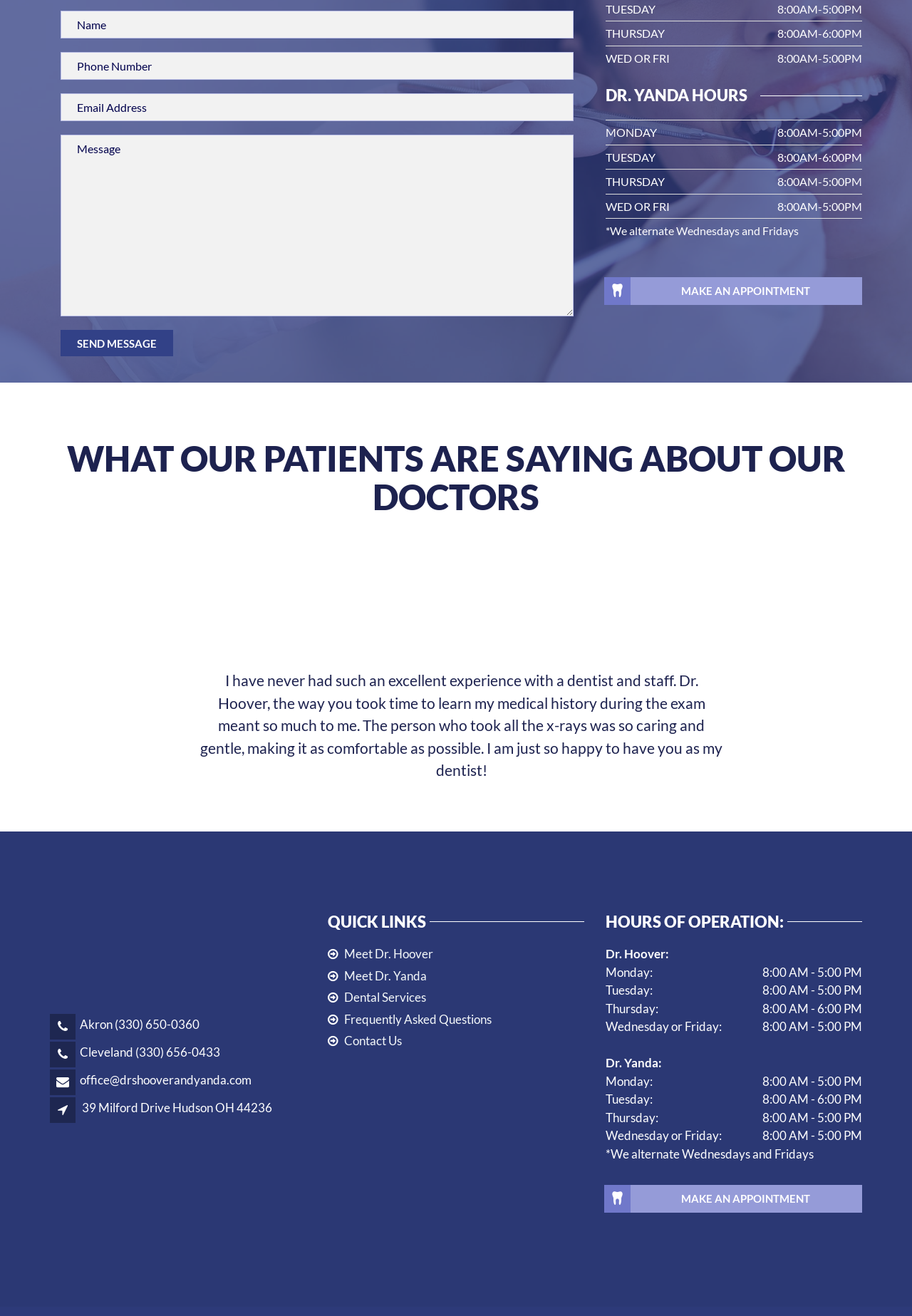Predict the bounding box of the UI element based on this description: "value="SEND MESSAGE"".

[0.066, 0.25, 0.19, 0.271]